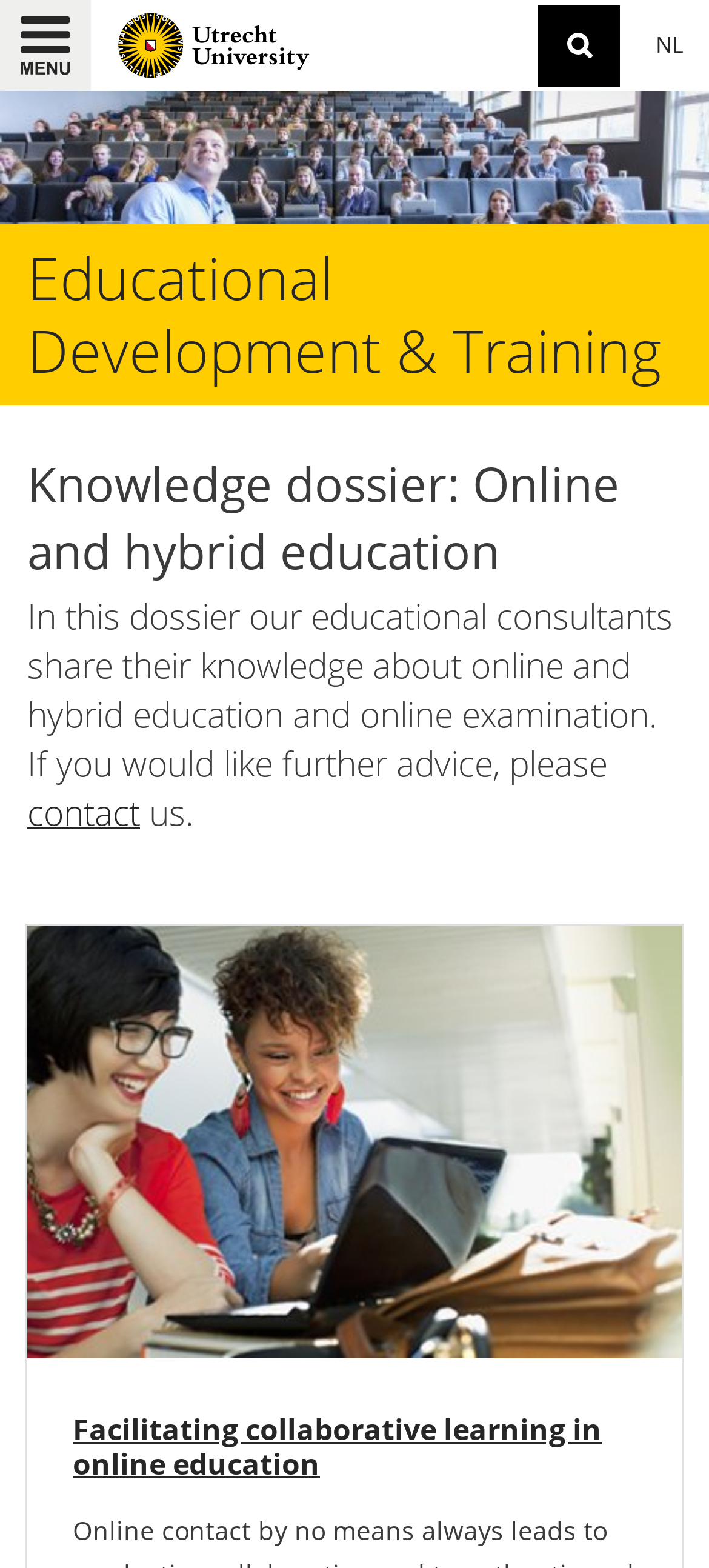Give a short answer using one word or phrase for the question:
What is the name of the department?

Educational Development & Training